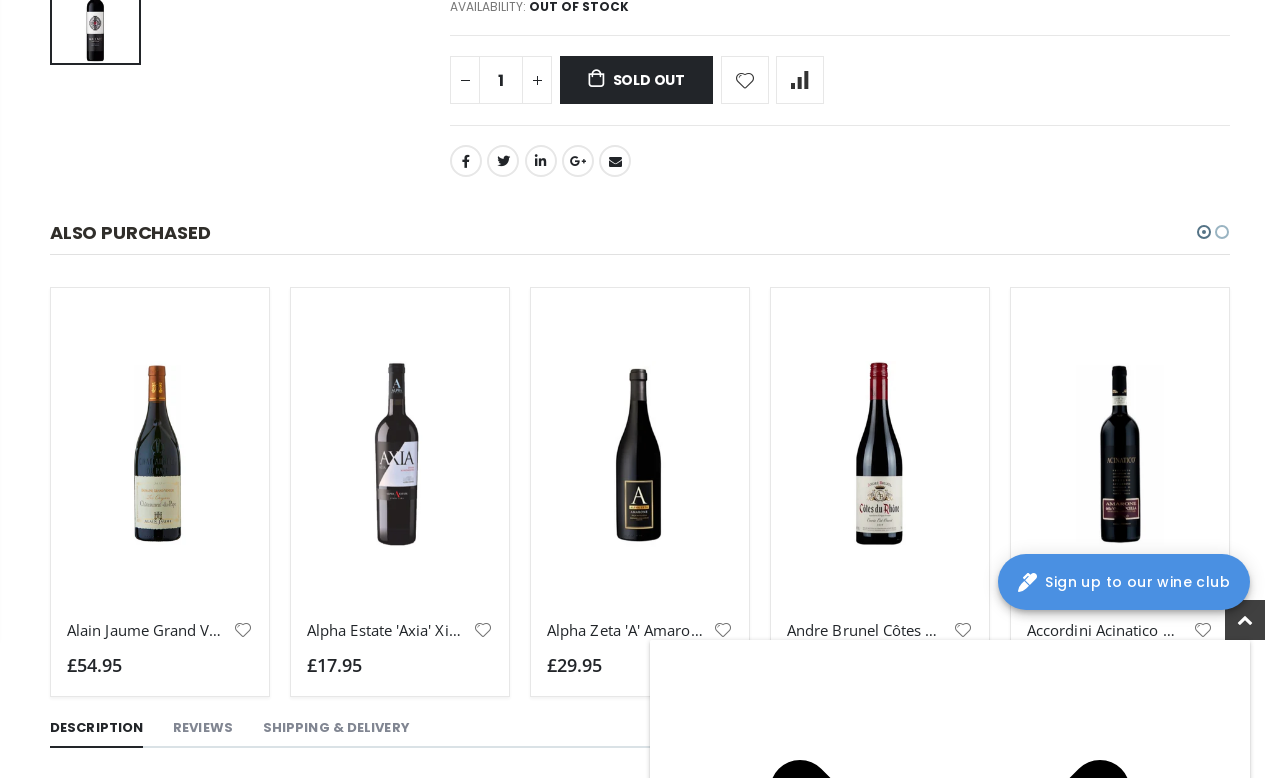Locate the bounding box of the UI element described in the following text: "parent_node: ADD TO CART".

[0.052, 0.391, 0.198, 0.777]